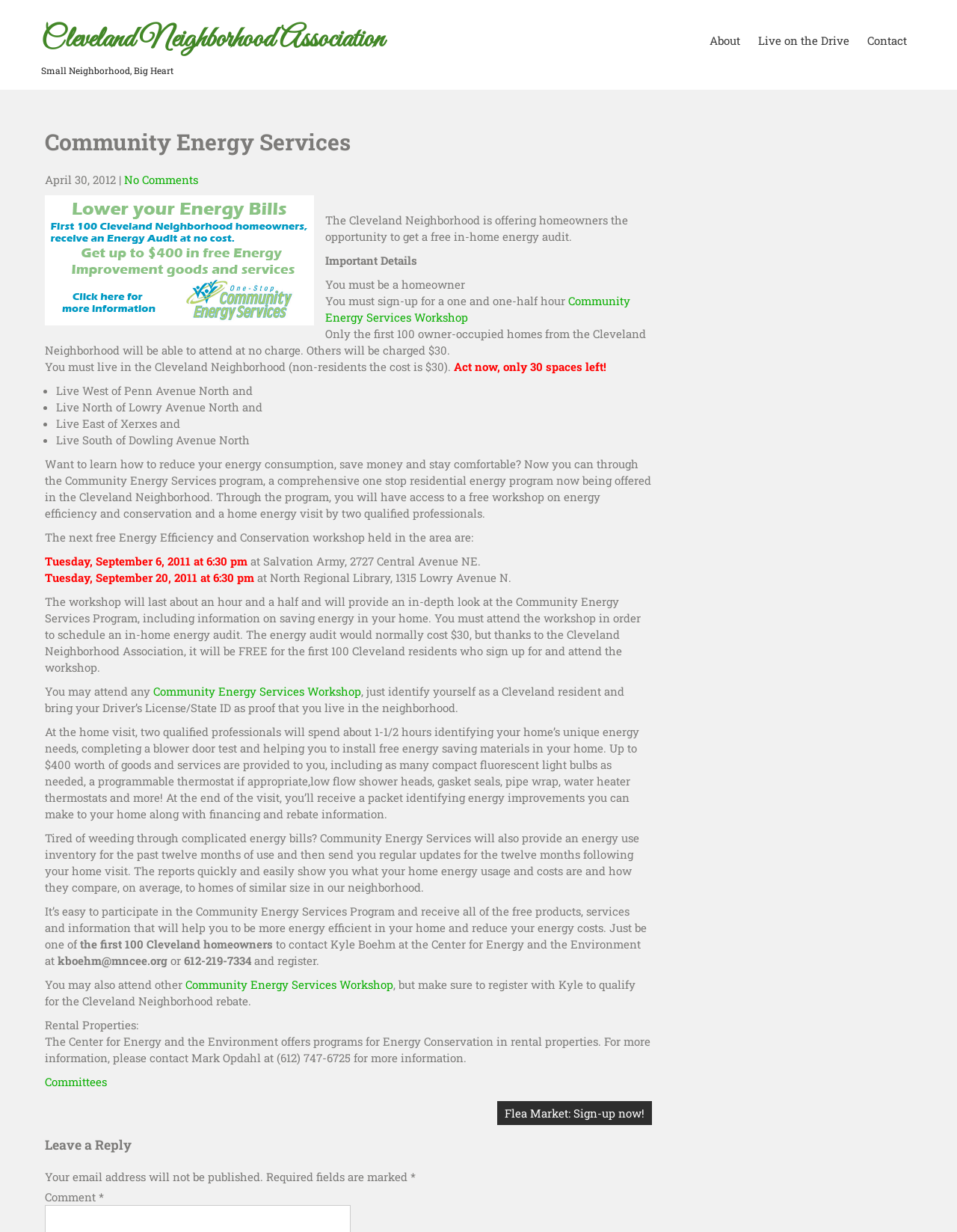Determine the bounding box coordinates of the section I need to click to execute the following instruction: "Click on the 'Committees' link". Provide the coordinates as four float numbers between 0 and 1, i.e., [left, top, right, bottom].

[0.047, 0.872, 0.112, 0.884]